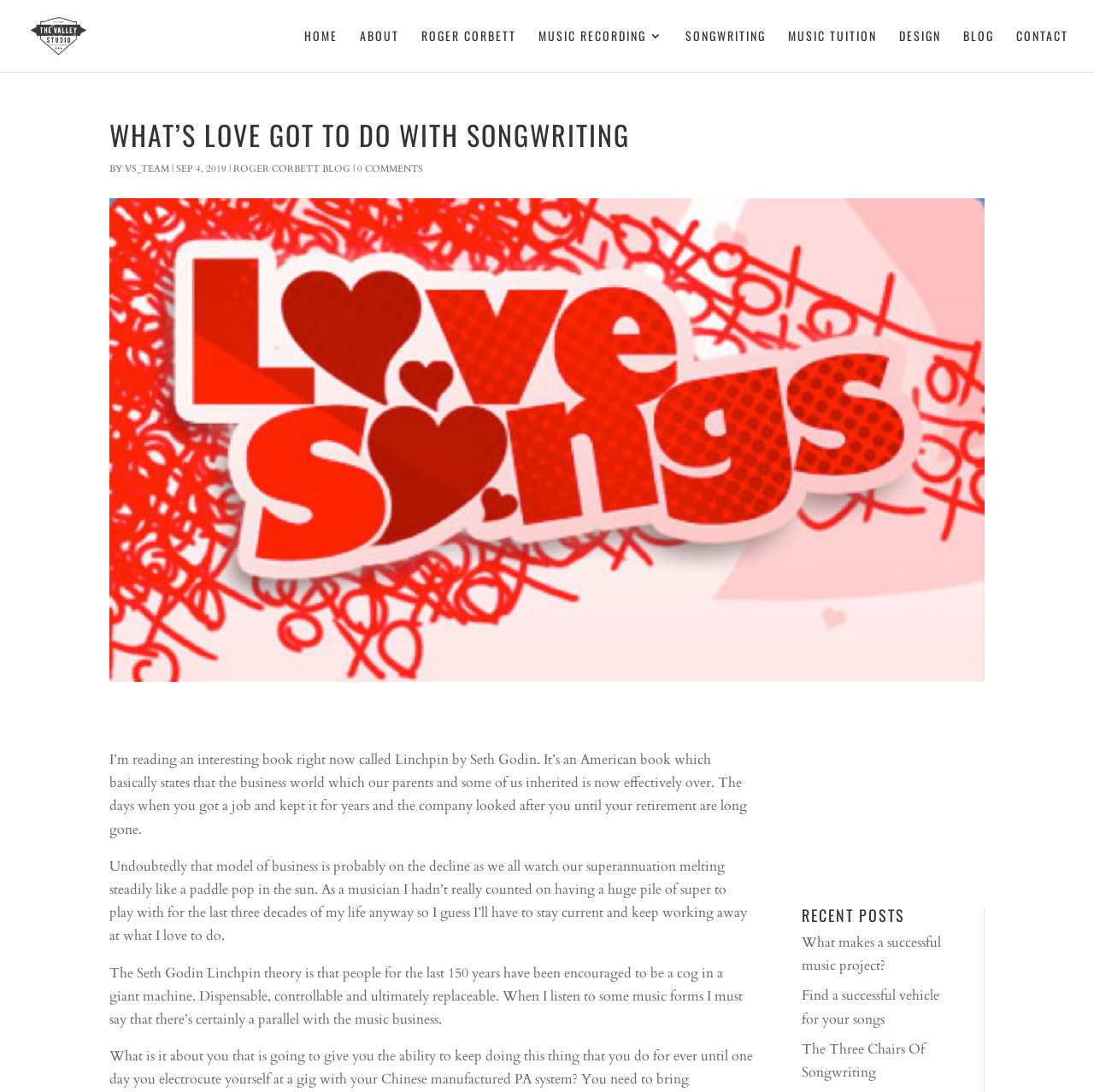Can you show the bounding box coordinates of the region to click on to complete the task described in the instruction: "check recent posts"?

[0.733, 0.831, 0.876, 0.853]